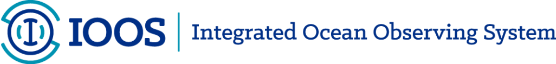Thoroughly describe the content and context of the image.

The image features the logo of the Integrated Ocean Observing System (IOOS), prominently displaying the acronym "IOOS" in bold blue letters, accompanied by an abstract circular design. The logo symbolizes the system's commitment to effective ocean and coastal resource management. IOOS plays a crucial role in providing essential data and information for understanding and managing the nation's oceans, enabling better decision-making for environmental and societal challenges. This logo is central to the branding of the U.S. Integrated Ocean Observing System, an initiative dedicated to fostering collaborative efforts and partnerships in ocean observation across various stakeholders, including state and tribal governments.